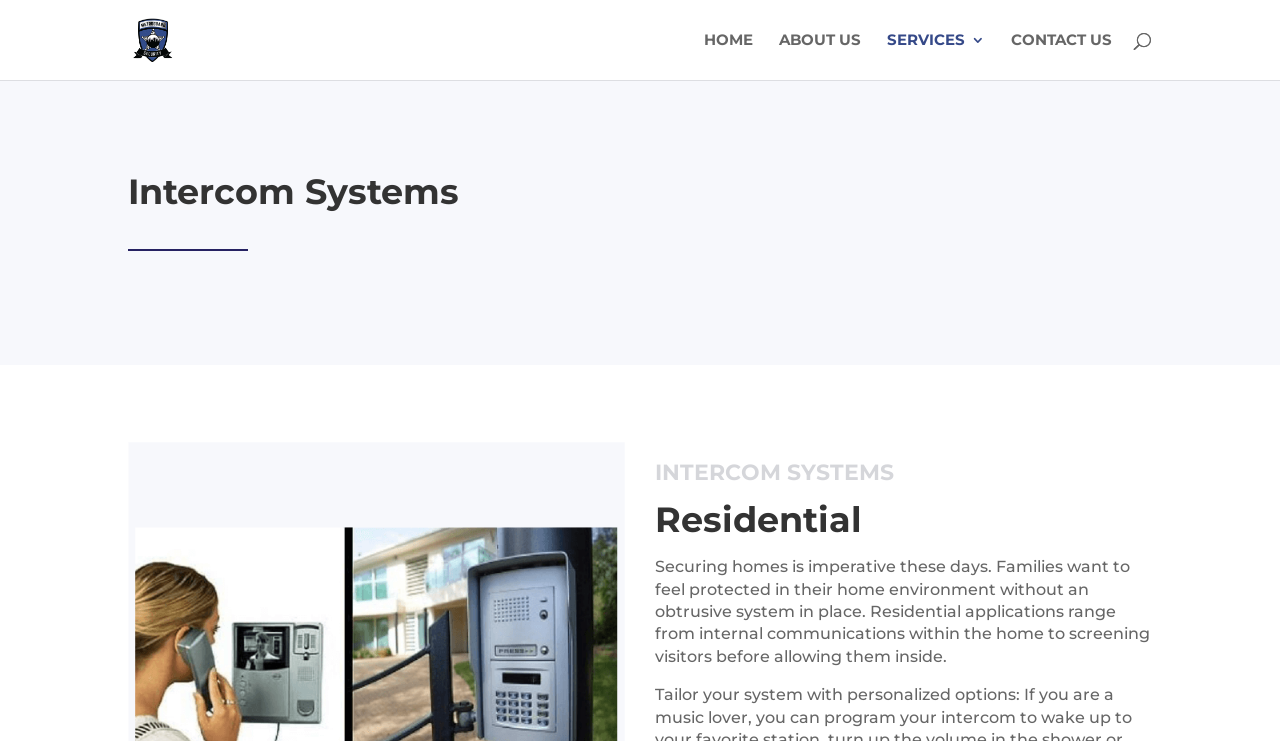Give a complete and precise description of the webpage's appearance.

The webpage is about Intercom Systems provided by MetroGuard Security. At the top left, there is a logo of MetroGuard Security, which is an image with a link to the company's homepage. Below the logo, there is a navigation menu with four links: HOME, ABOUT US, SERVICES 3, and CONTACT US, aligned horizontally across the top of the page.

In the main content area, there is a search bar at the very top, spanning the entire width of the page. Below the search bar, there is a heading that reads "Intercom Systems" in a smaller font size. Further down, there is a larger heading that also reads "INTERCOM SYSTEMS" in a more prominent font size. 

Underneath the larger heading, there is a subheading that reads "Residential", followed by a paragraph of text that describes the importance of securing homes and the range of residential applications for intercom systems. This text is located in the lower half of the page, taking up most of the width.